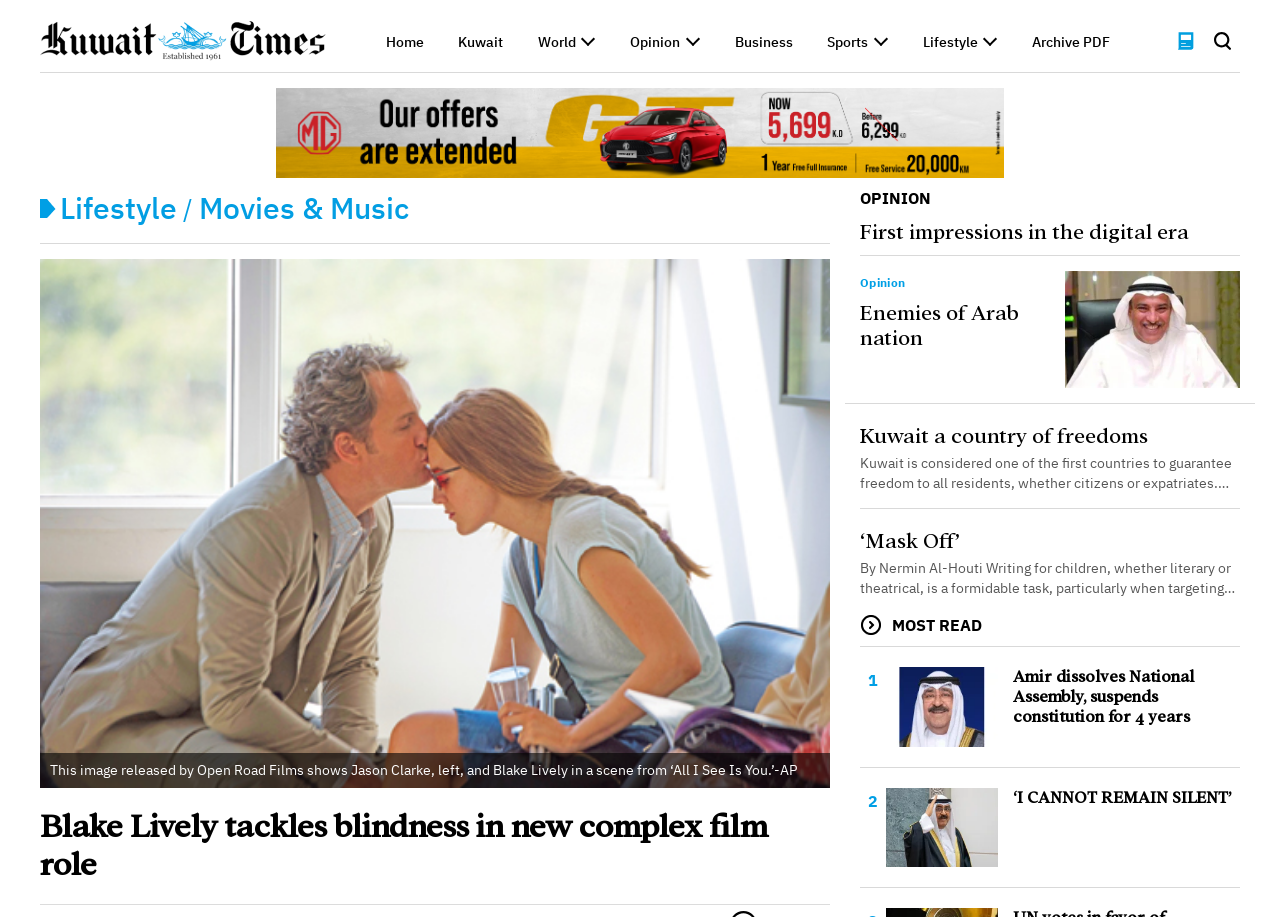Detail the various sections and features of the webpage.

The webpage is a news article page from Kuwait Times, with a focus on lifestyle and entertainment news. At the top, there is a logo and a navigation menu with links to various sections such as Home, Kuwait, World, Opinion, Business, Sports, and Lifestyle. Below the navigation menu, there are several links to subcategories, including Middle East, Subcontinent, Asia, Africa, America, and Europe, each with a list marker symbol.

The main content of the page is divided into two columns. The left column features a large image of a movie scene from "All I See Is You" starring Blake Lively and Jason Clarke, with a headline "Blake Lively tackles blindness in new complex film role". Below the image, there are several links to opinion articles, including "First impressions in the digital era", "Enemies of Arab nation", and "Kuwait a country of freedoms".

The right column features a search bar at the top, with a search button and a close button. Below the search bar, there is a layout table with several links to news articles, including "HH the Amir Sheikh Mishal Al-Ahmad Al-Jaber Al-Sabah" and "Amir dissolves National Assembly, suspends constitution for 4 years". There are also several images, including an arrow icon and a "No Image" placeholder.

Throughout the page, there are several static text elements, including a brief description of Kuwait's constitution and an excerpt from an article about writing for children. The page also features several links to other news articles, including "Mask Off" and "I CANNOT REMAIN SILENT".